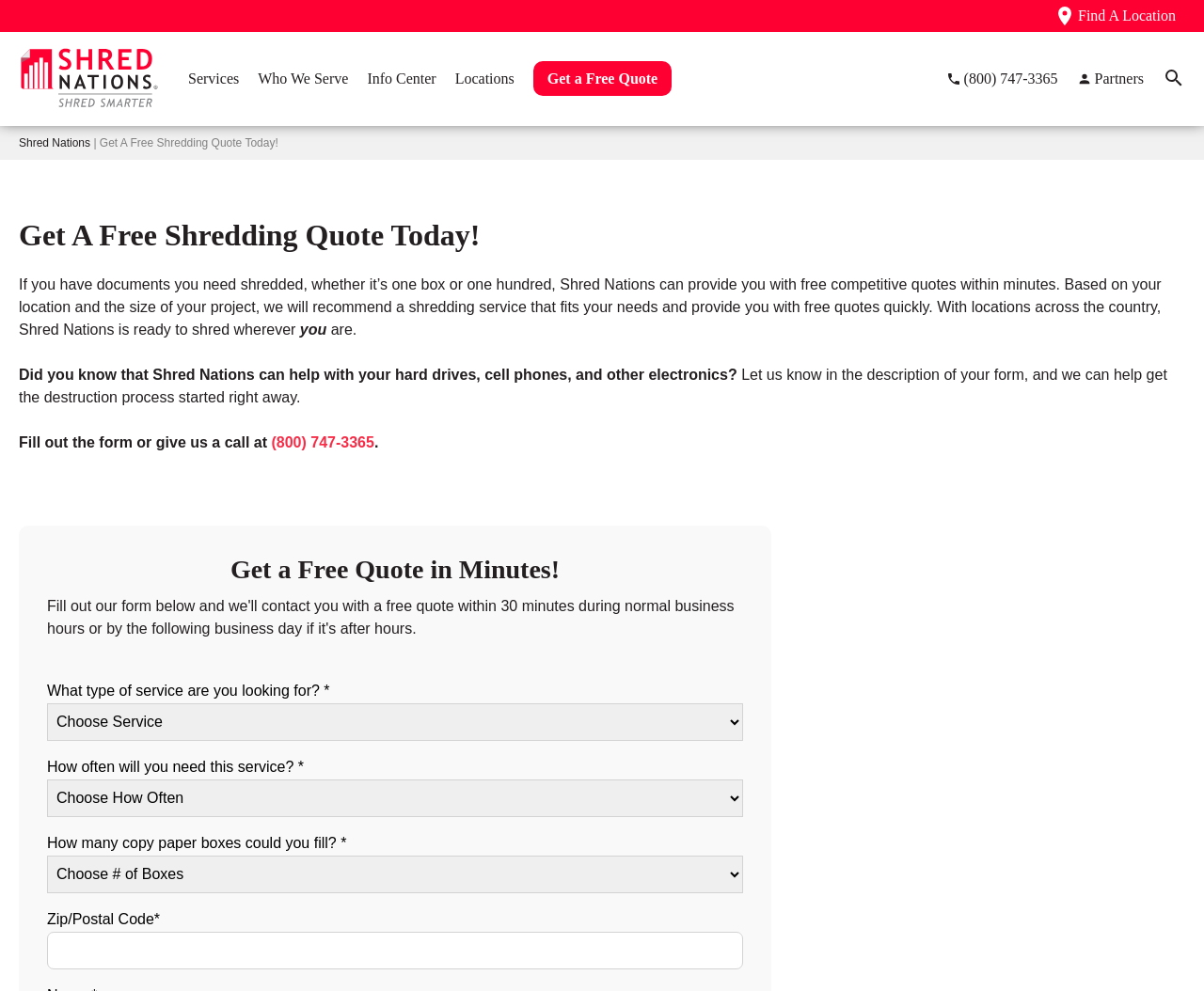Can you give a comprehensive explanation to the question given the content of the image?
How many input fields are required to get a free quote?

I counted the number of input fields marked with an asterisk (*) which indicates they are required. There are four required input fields: 'What type of service are you looking for?', 'How often will you need this service?', 'How many copy paper boxes could you fill?', and 'Zip/Postal Code'.